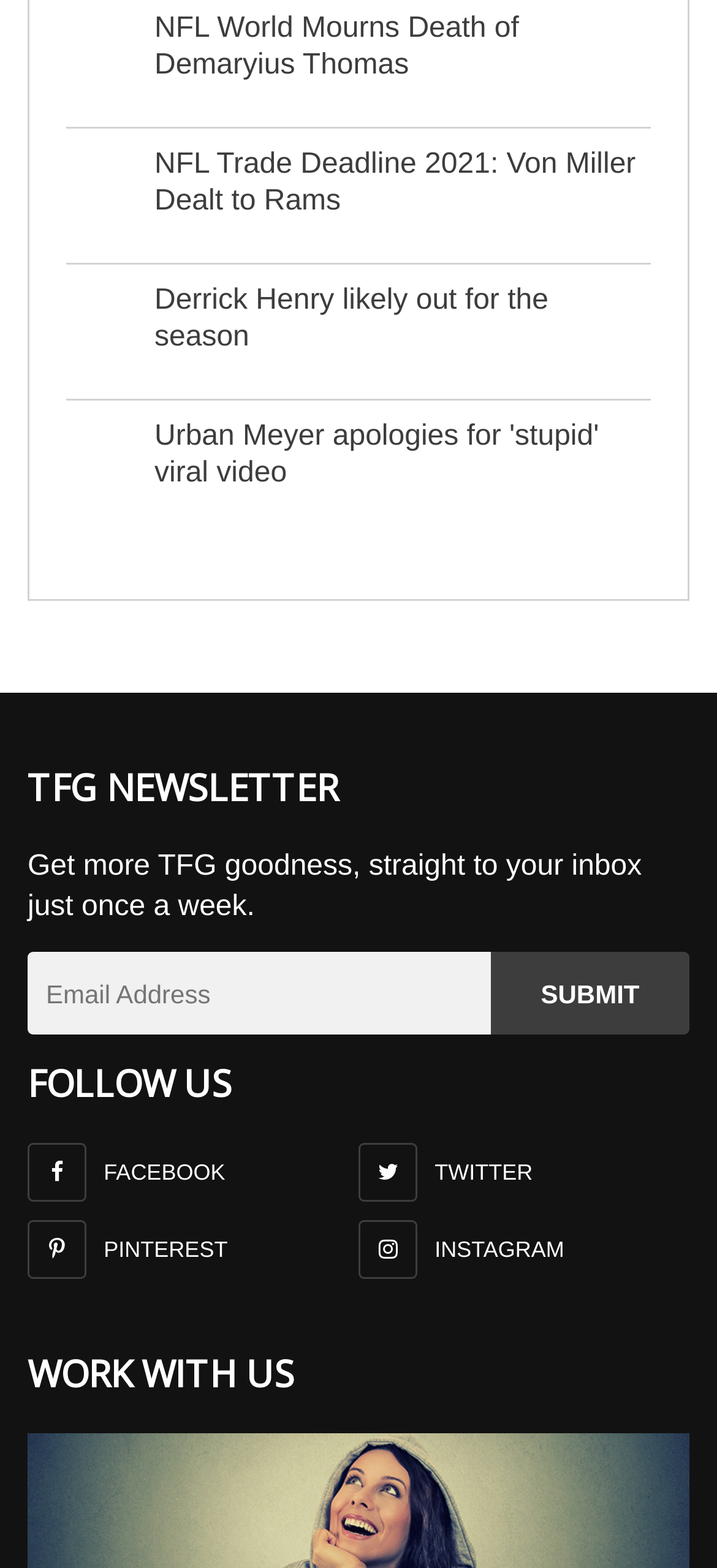Show the bounding box coordinates for the element that needs to be clicked to execute the following instruction: "Click on the link to read about NFL World Mourns Death of Demaryius Thomas". Provide the coordinates in the form of four float numbers between 0 and 1, i.e., [left, top, right, bottom].

[0.215, 0.008, 0.724, 0.051]